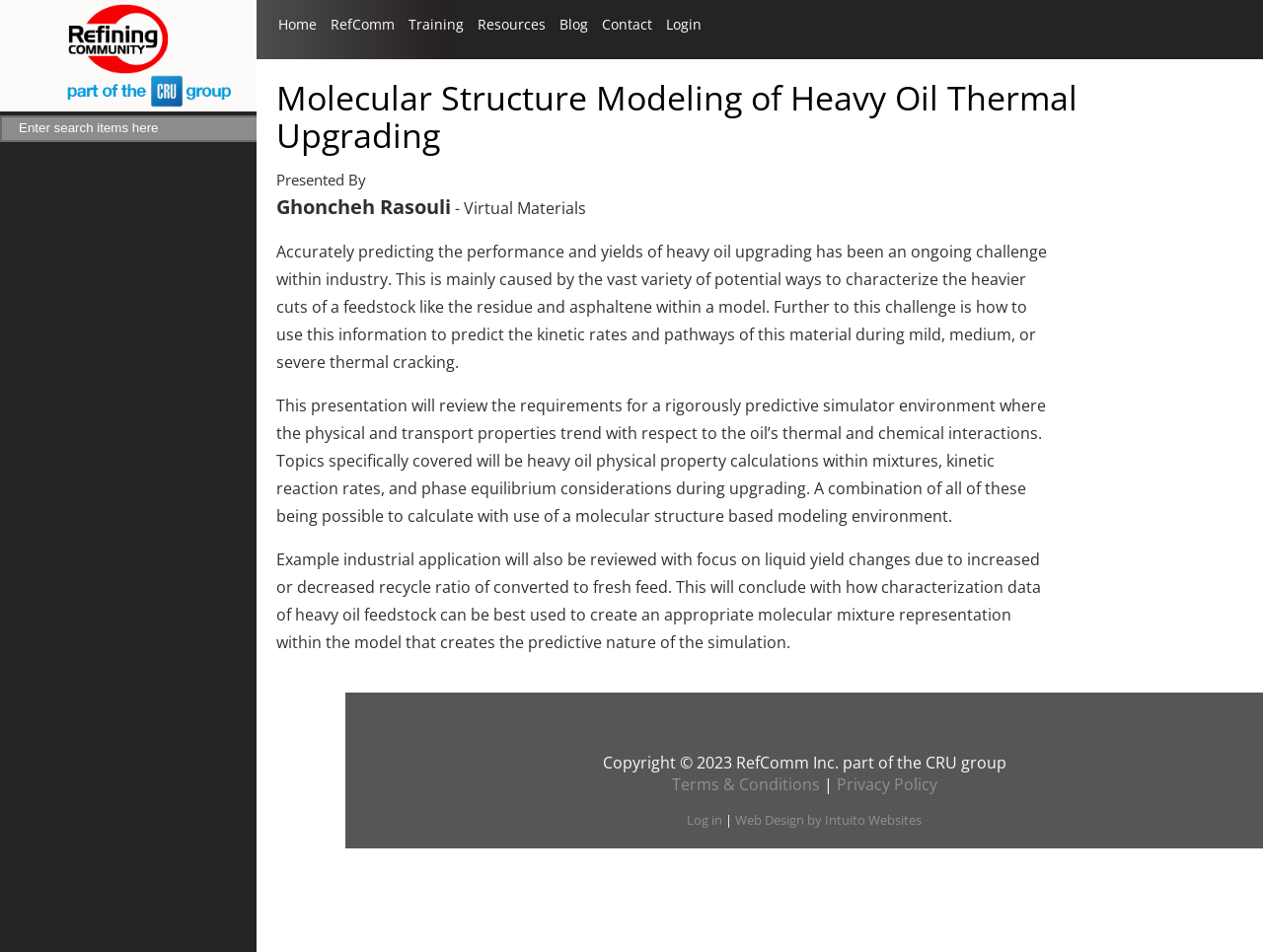Use one word or a short phrase to answer the question provided: 
What is the topic of the article?

Heavy oil thermal upgrading